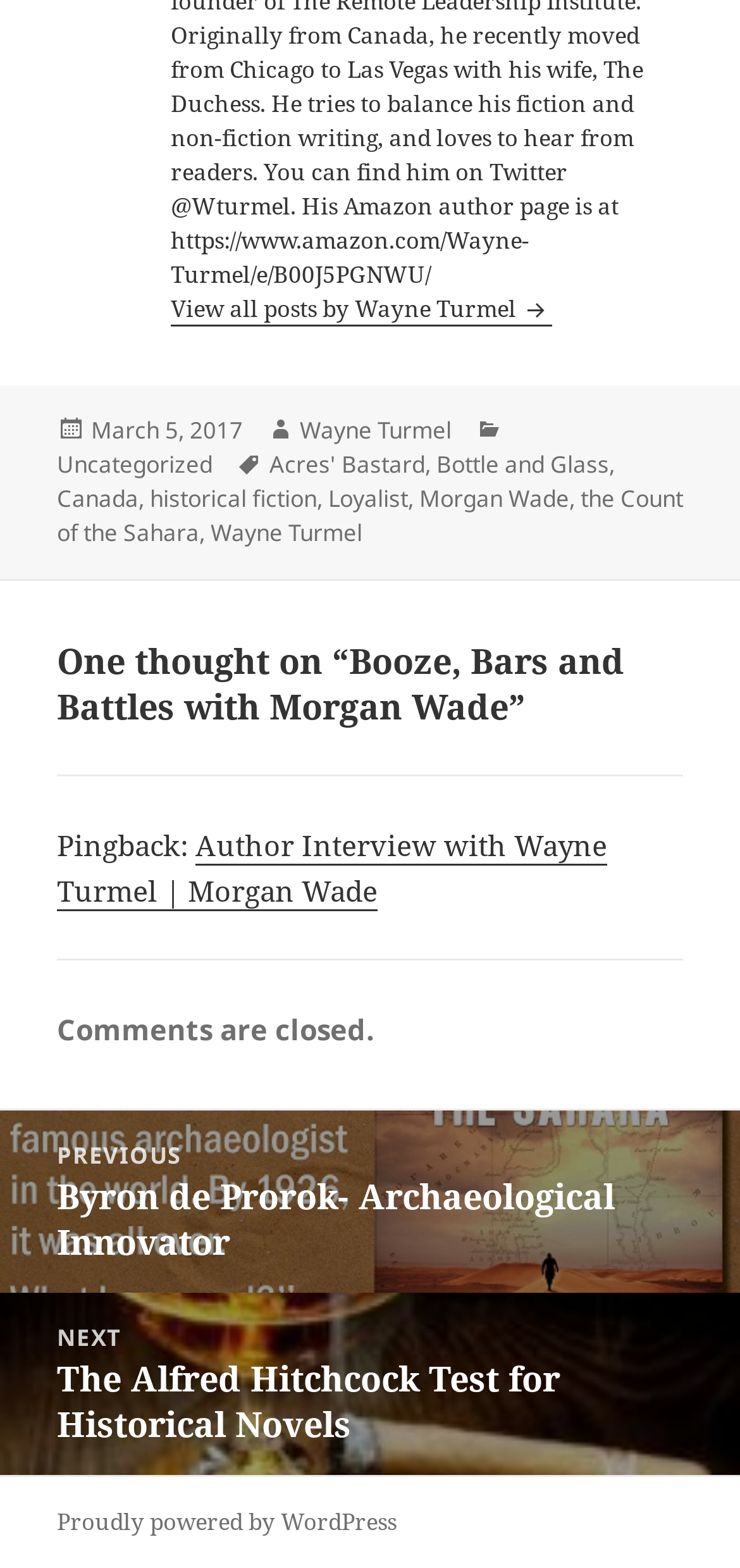Respond with a single word or phrase to the following question: What is the platform that powers the website?

WordPress